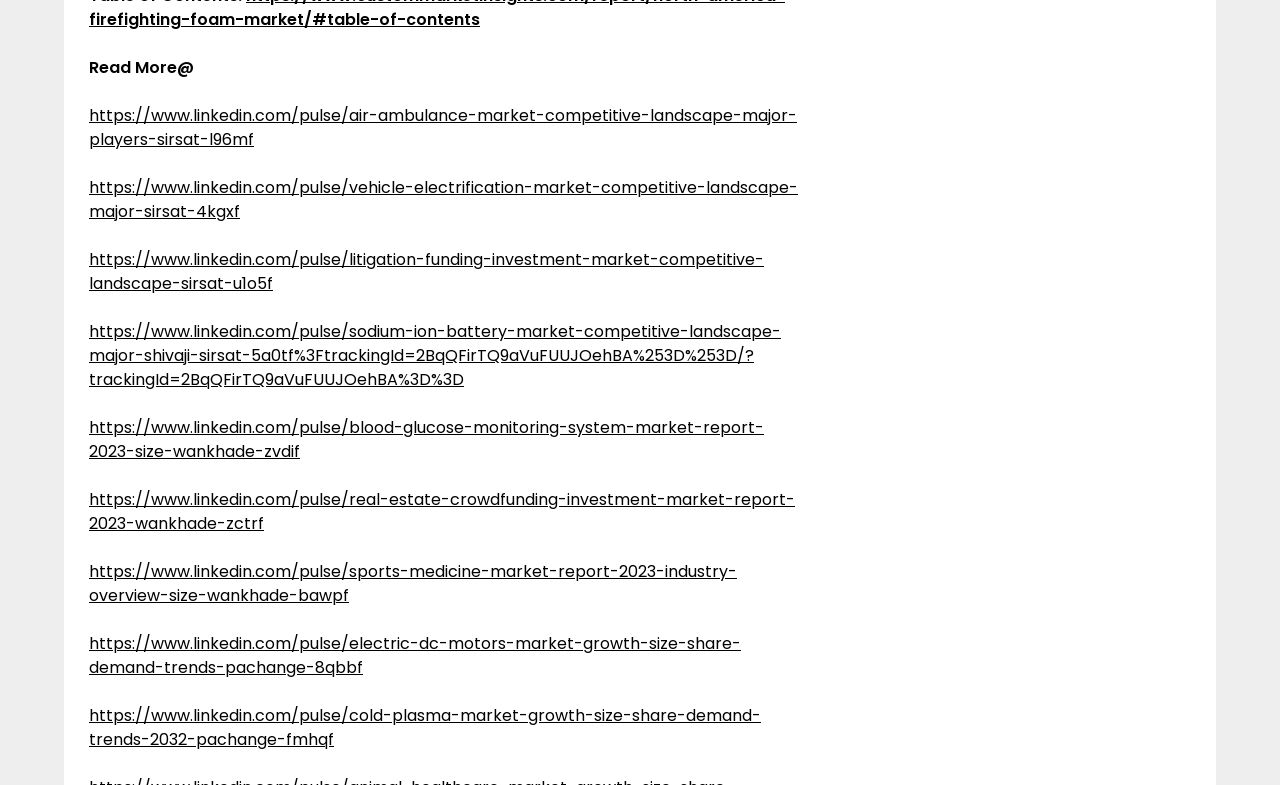Identify the bounding box coordinates of the section to be clicked to complete the task described by the following instruction: "Read more about air ambulance market". The coordinates should be four float numbers between 0 and 1, formatted as [left, top, right, bottom].

[0.07, 0.133, 0.623, 0.193]